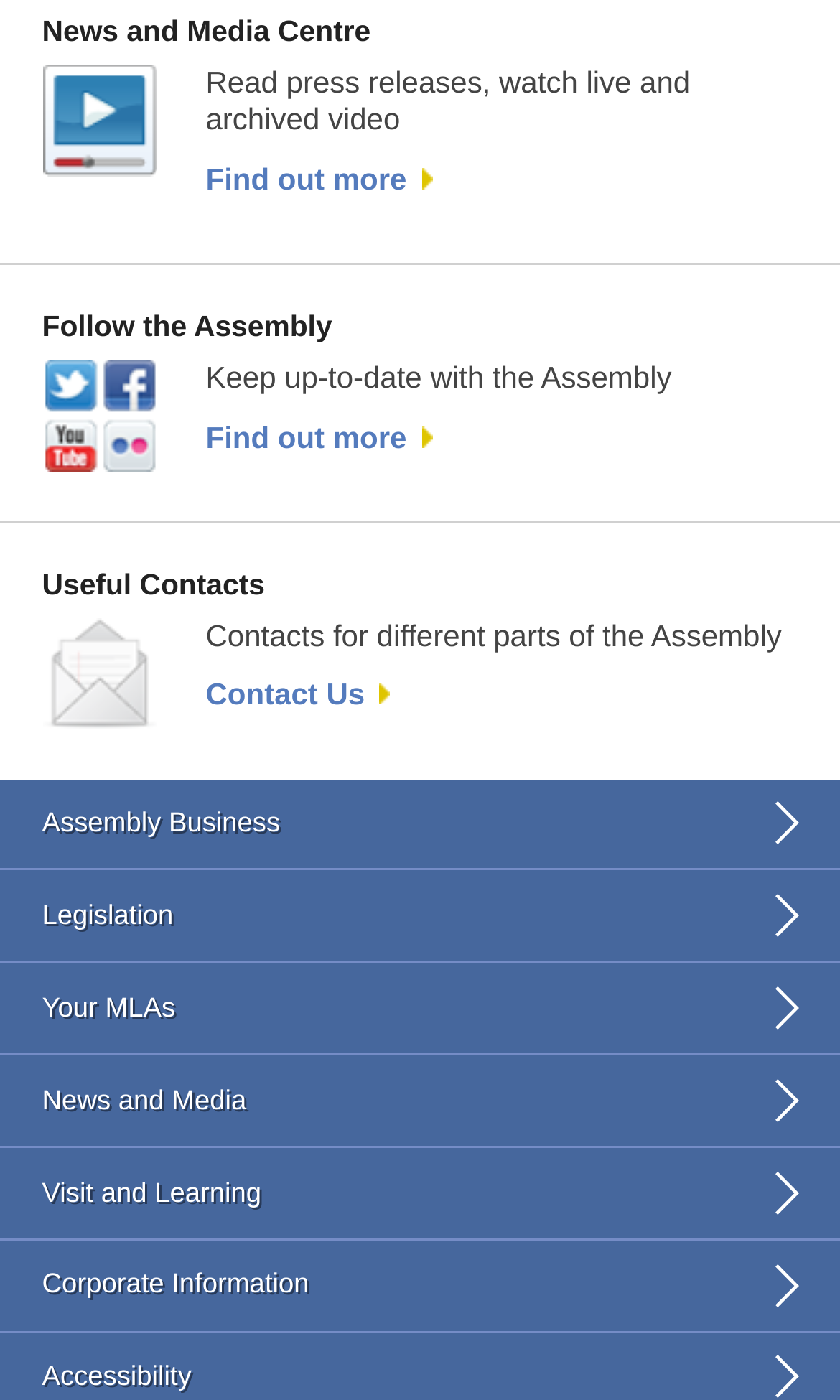Please determine the bounding box coordinates of the element's region to click for the following instruction: "Follow the Assembly on social media".

[0.245, 0.299, 0.515, 0.324]